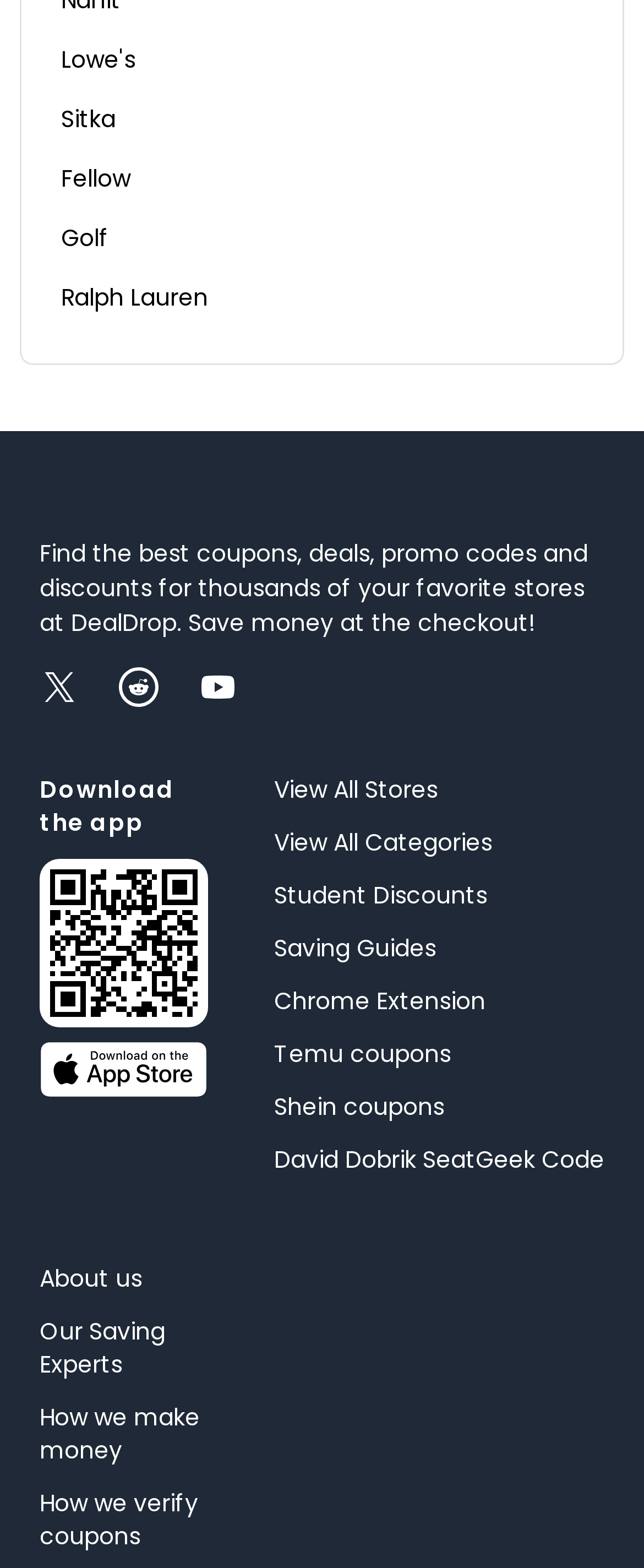What is the category of stores that is mentioned separately on this website?
Using the image as a reference, answer with just one word or a short phrase.

Student Discounts